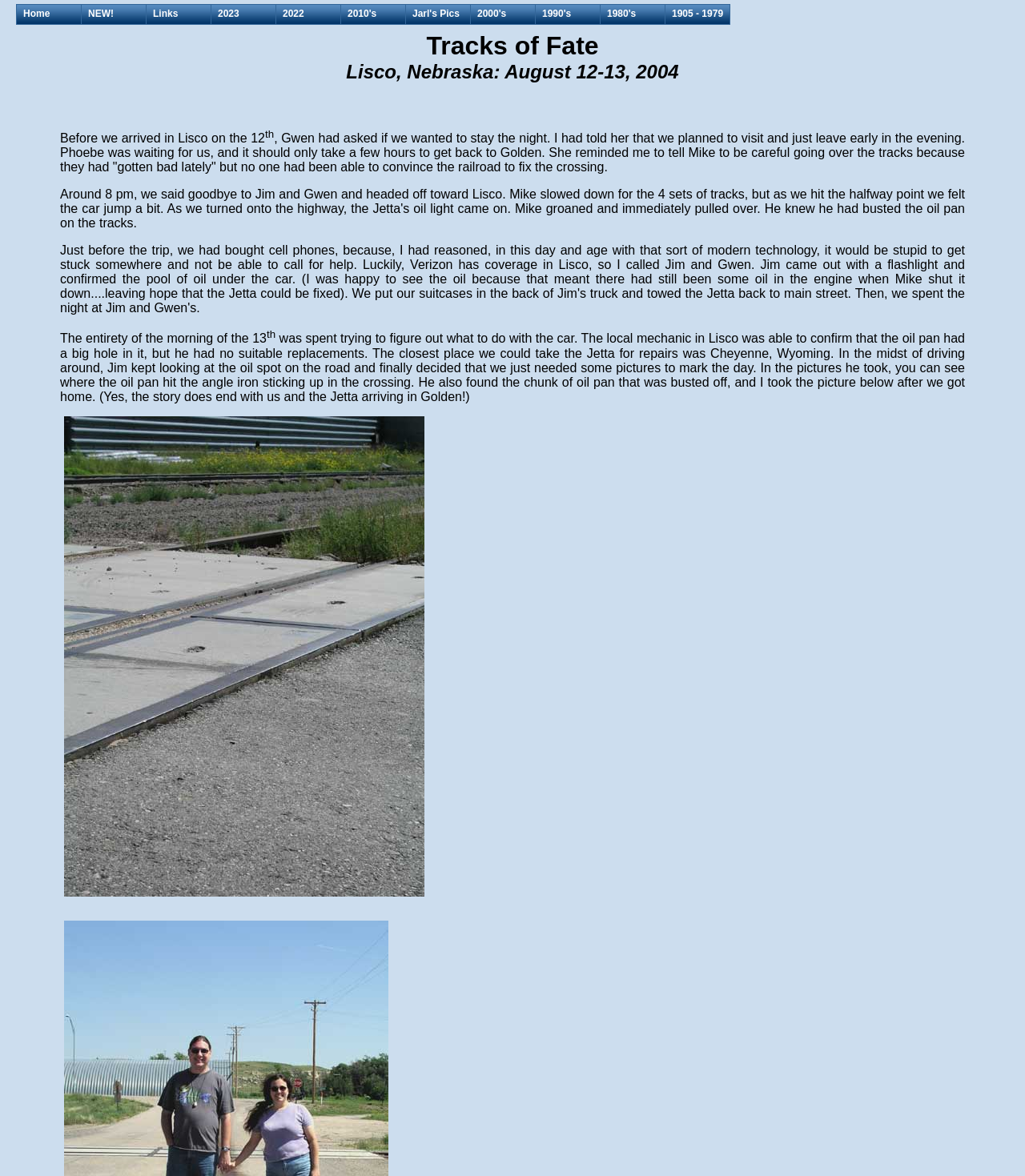Find the primary header on the webpage and provide its text.

Tracks of Fate
Lisco, Nebraska: August 12-13, 2004